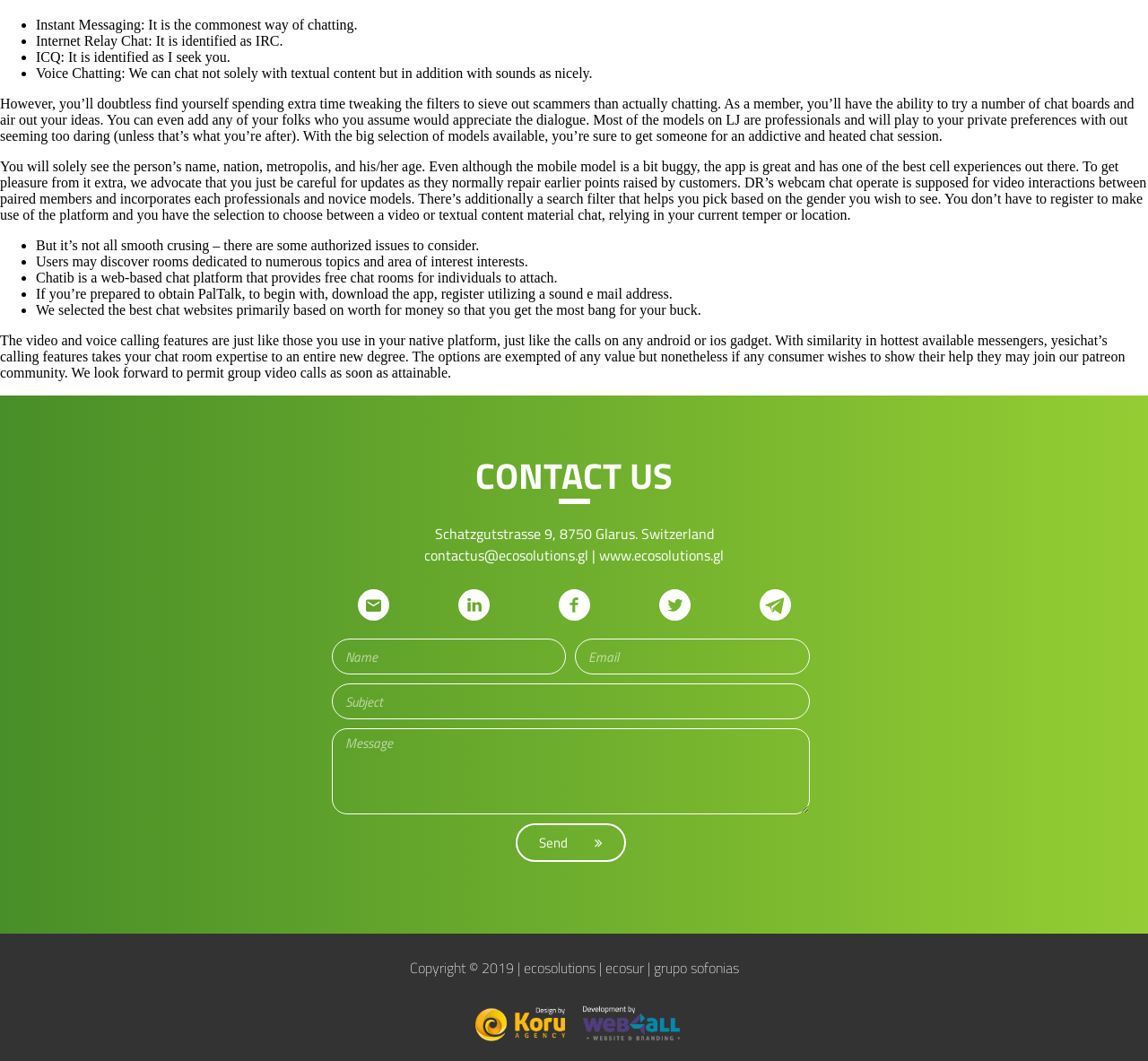What is the name of the street where the company is located?
Using the image provided, answer with just one word or phrase.

Schatzgutstrasse 9